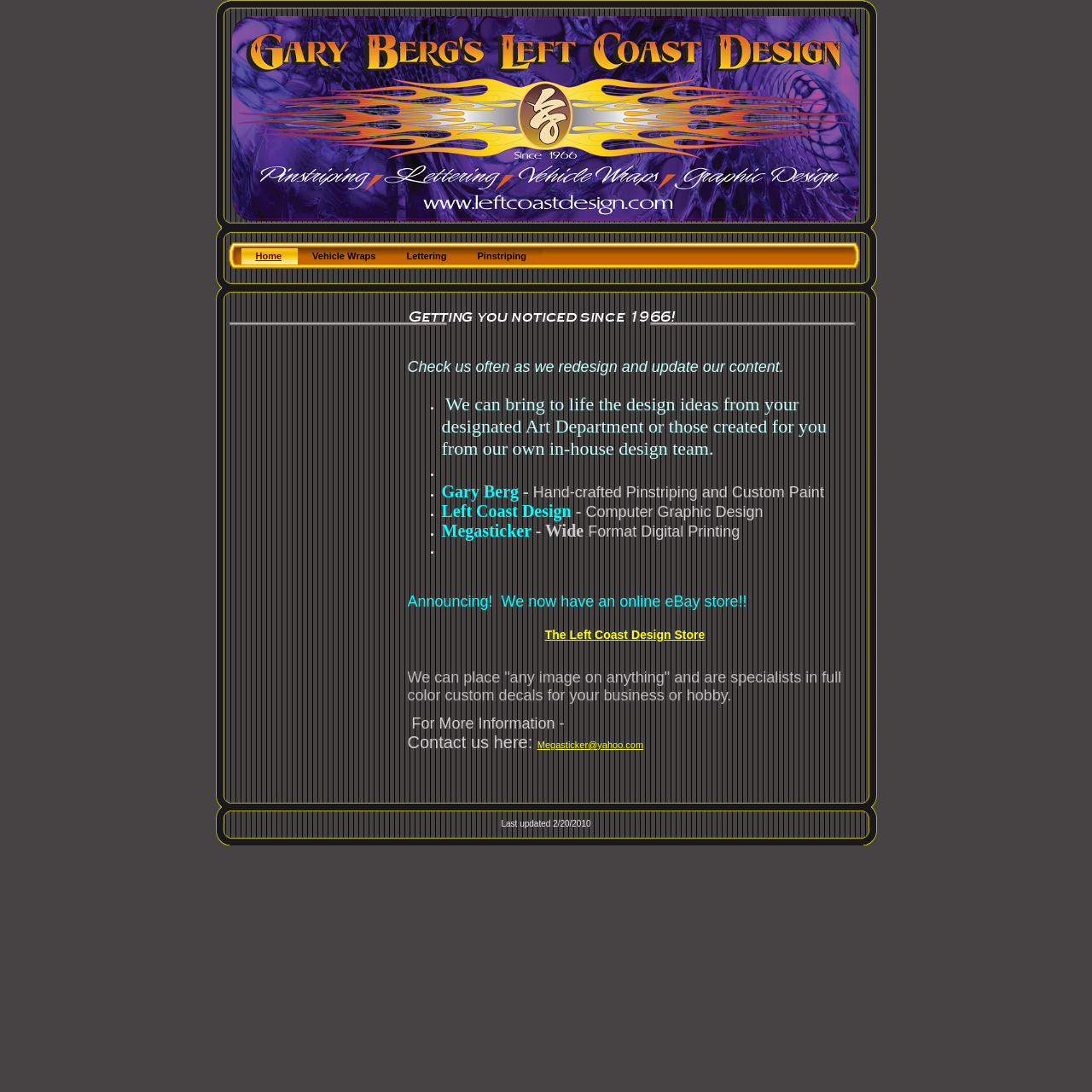Refer to the image and answer the question with as much detail as possible: What is the name of the in-house design team?

The text on the page mentions 'Left Coast Design' as a team that can create design ideas for customers. This suggests that Left Coast Design is the in-house design team of Megasticker.